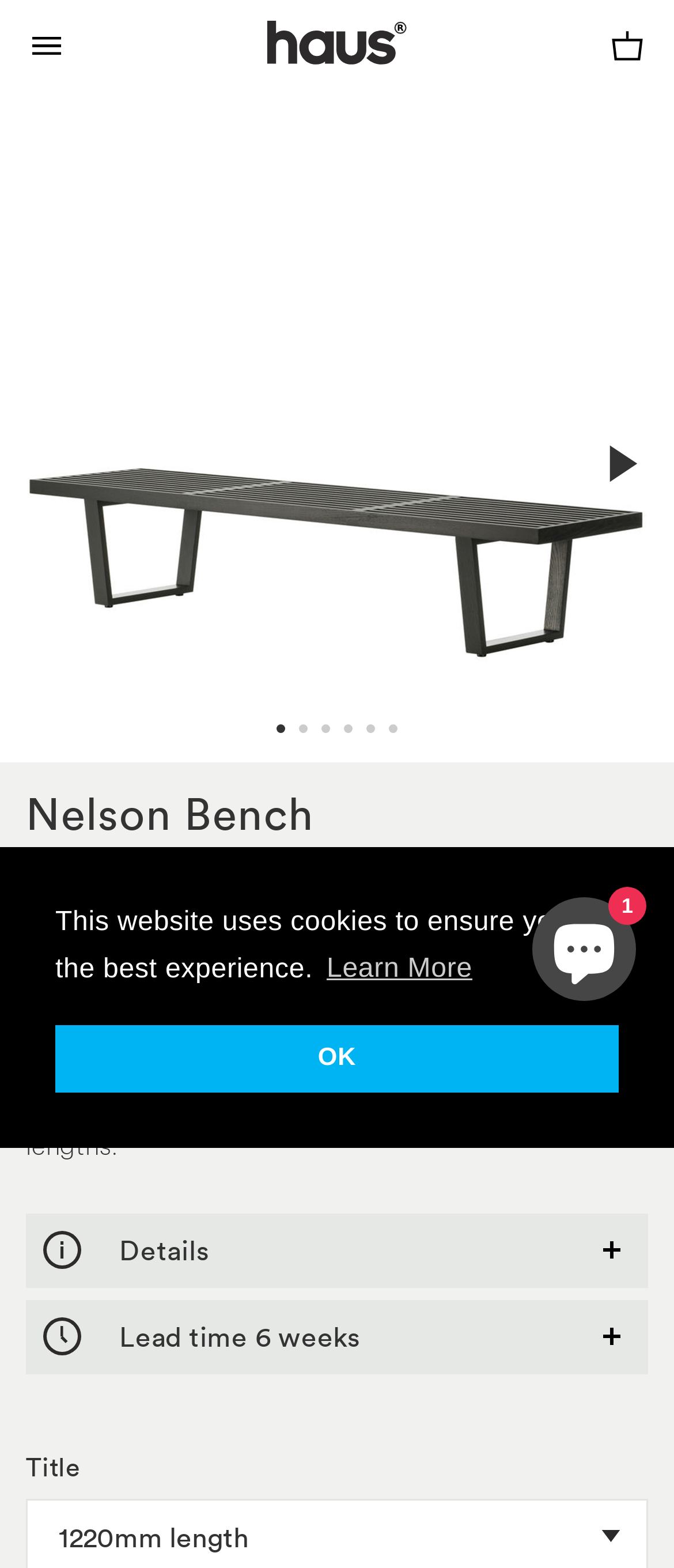Please specify the bounding box coordinates for the clickable region that will help you carry out the instruction: "Read 'How to Delete Games on PS5?'".

None